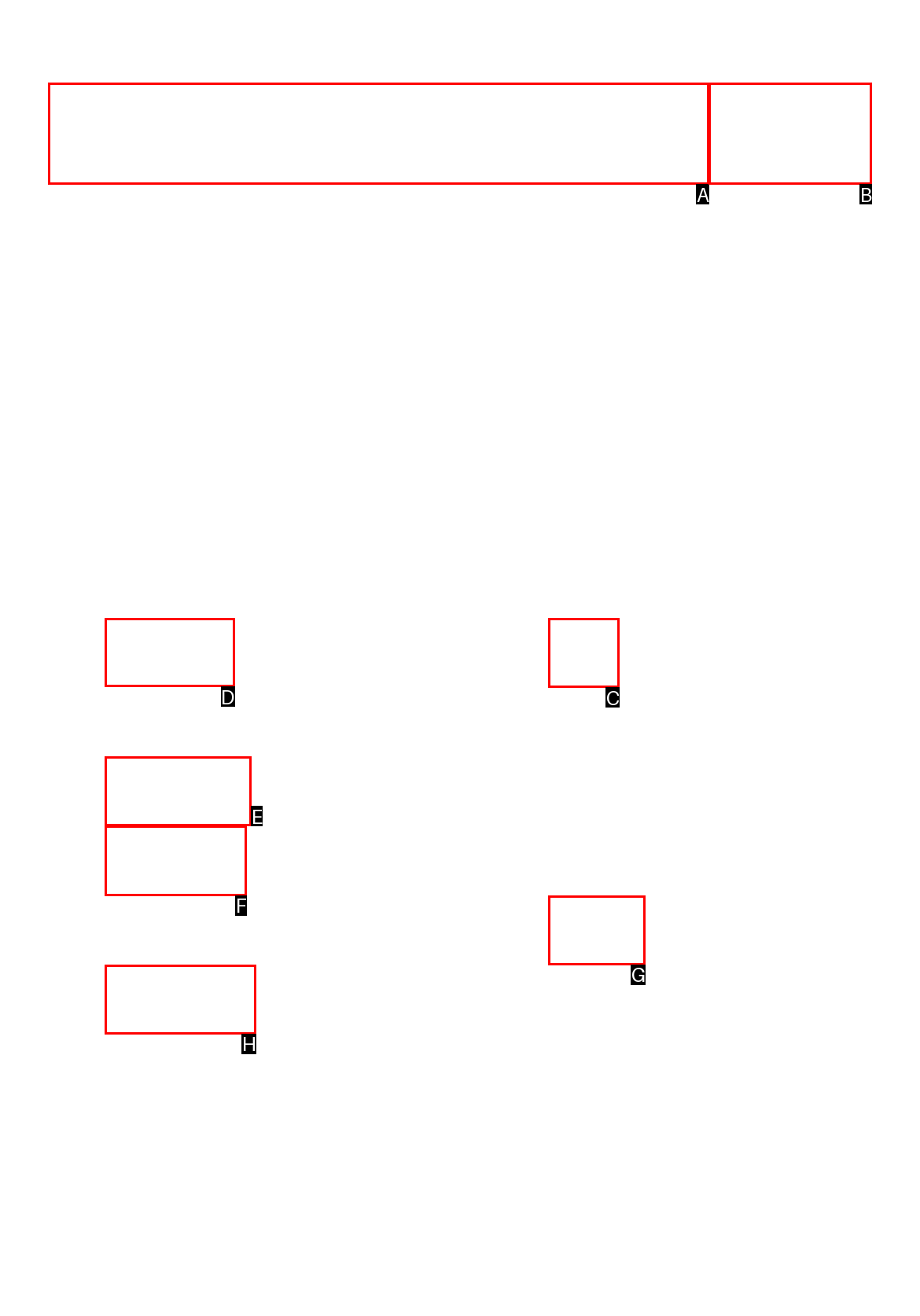Please indicate which option's letter corresponds to the task: Click on Gift Cards by examining the highlighted elements in the screenshot.

D